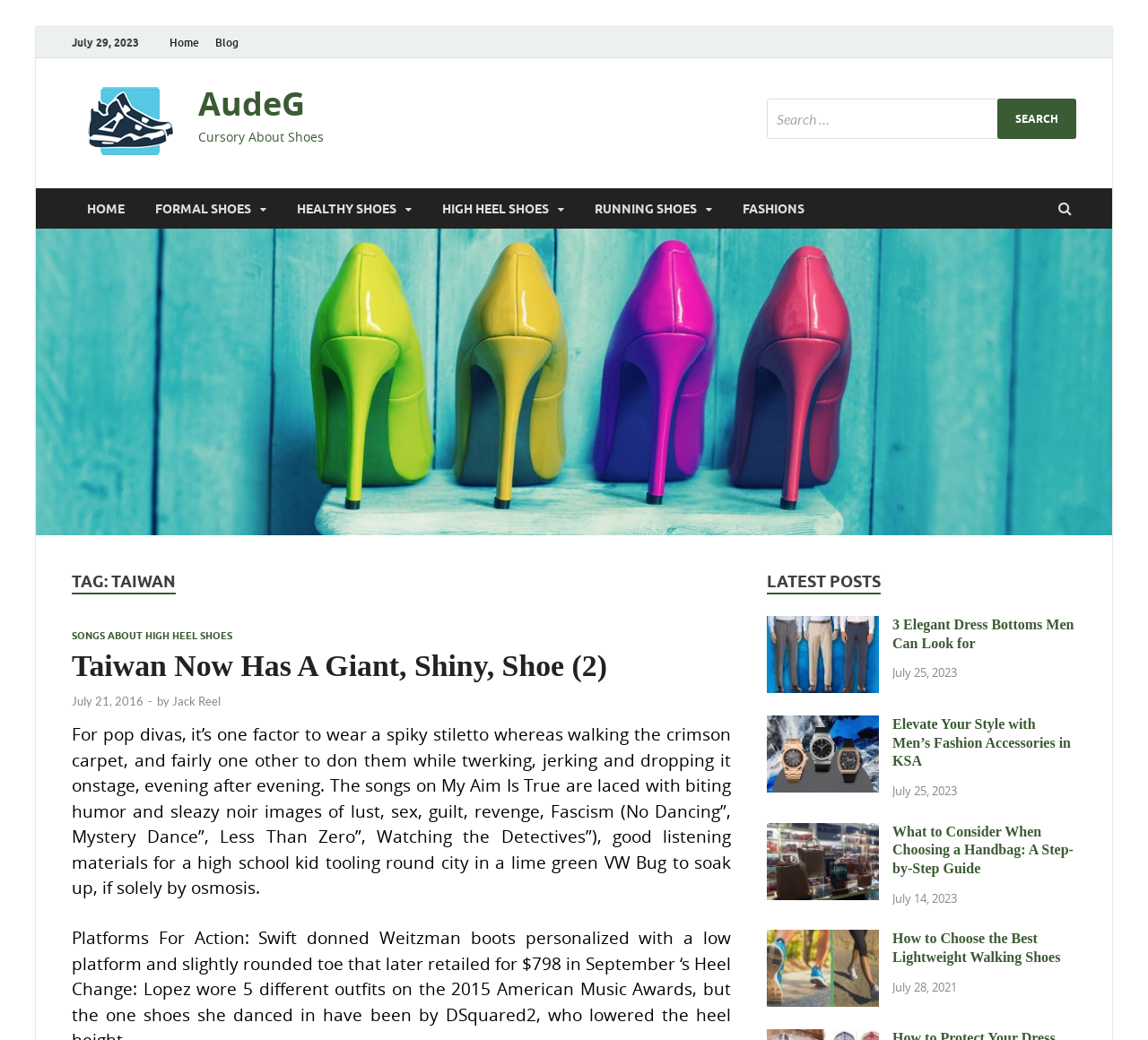What is the topic of the post with the image of elegant dress bottoms?
Please provide a single word or phrase in response based on the screenshot.

3 Elegant Dress Bottoms Men Can Look for